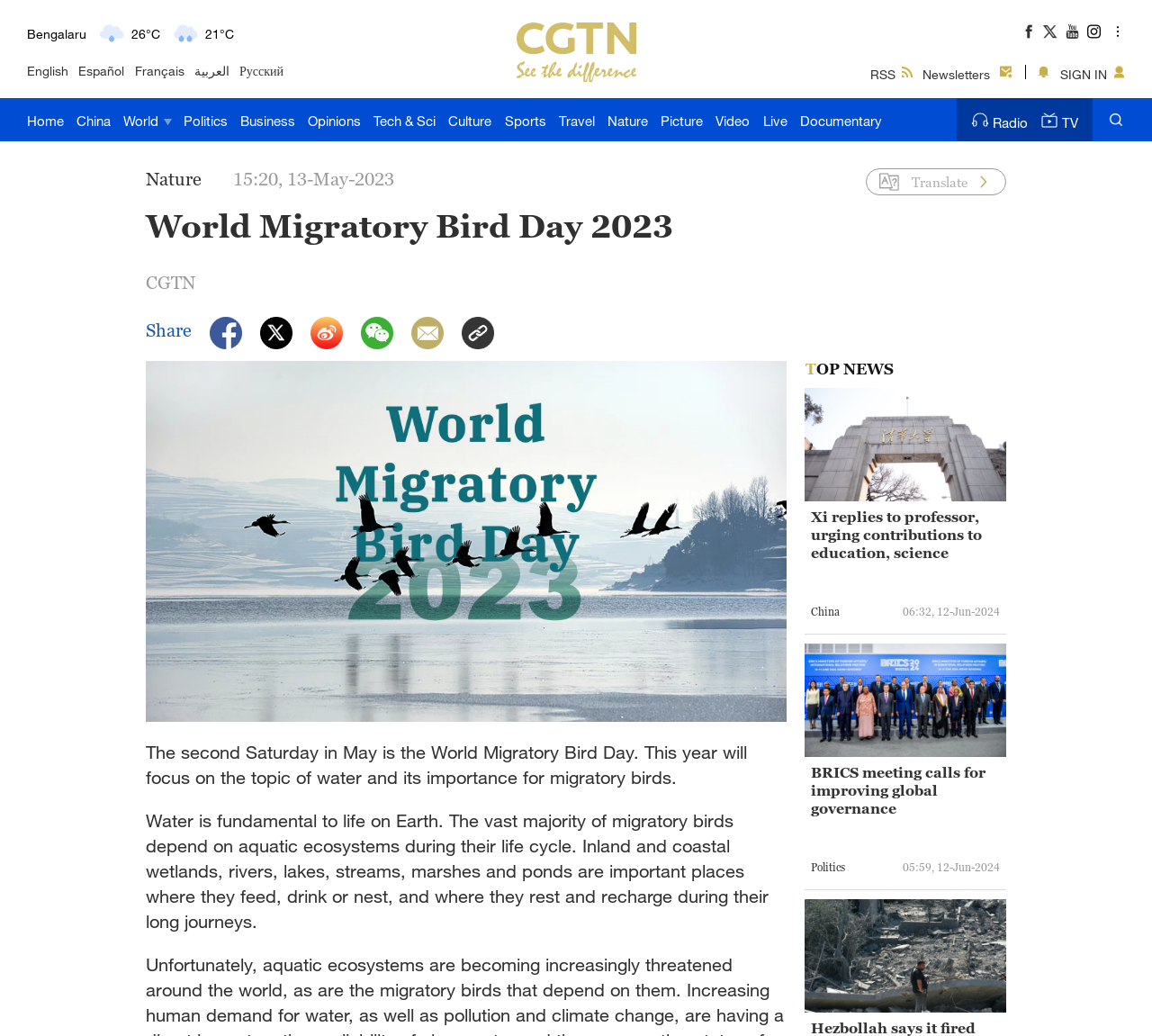Determine the bounding box coordinates of the area to click in order to meet this instruction: "Check the weather in Mumbai".

[0.023, 0.025, 0.063, 0.04]